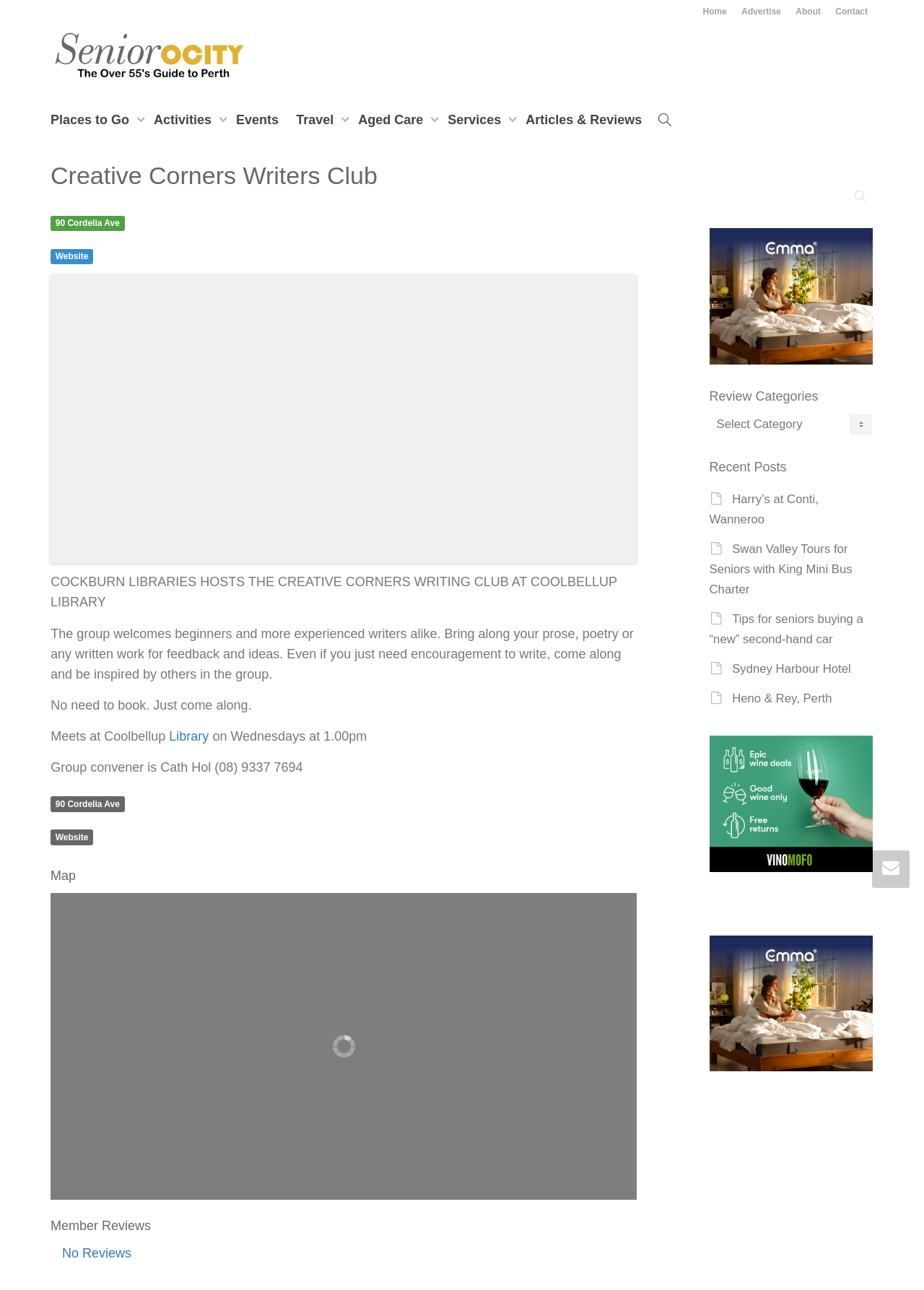Can you pinpoint the bounding box coordinates for the clickable element required for this instruction: "Visit the Creative Corners Writers Club website"? The coordinates should be four float numbers between 0 and 1, i.e., [left, top, right, bottom].

[0.055, 0.192, 0.101, 0.203]